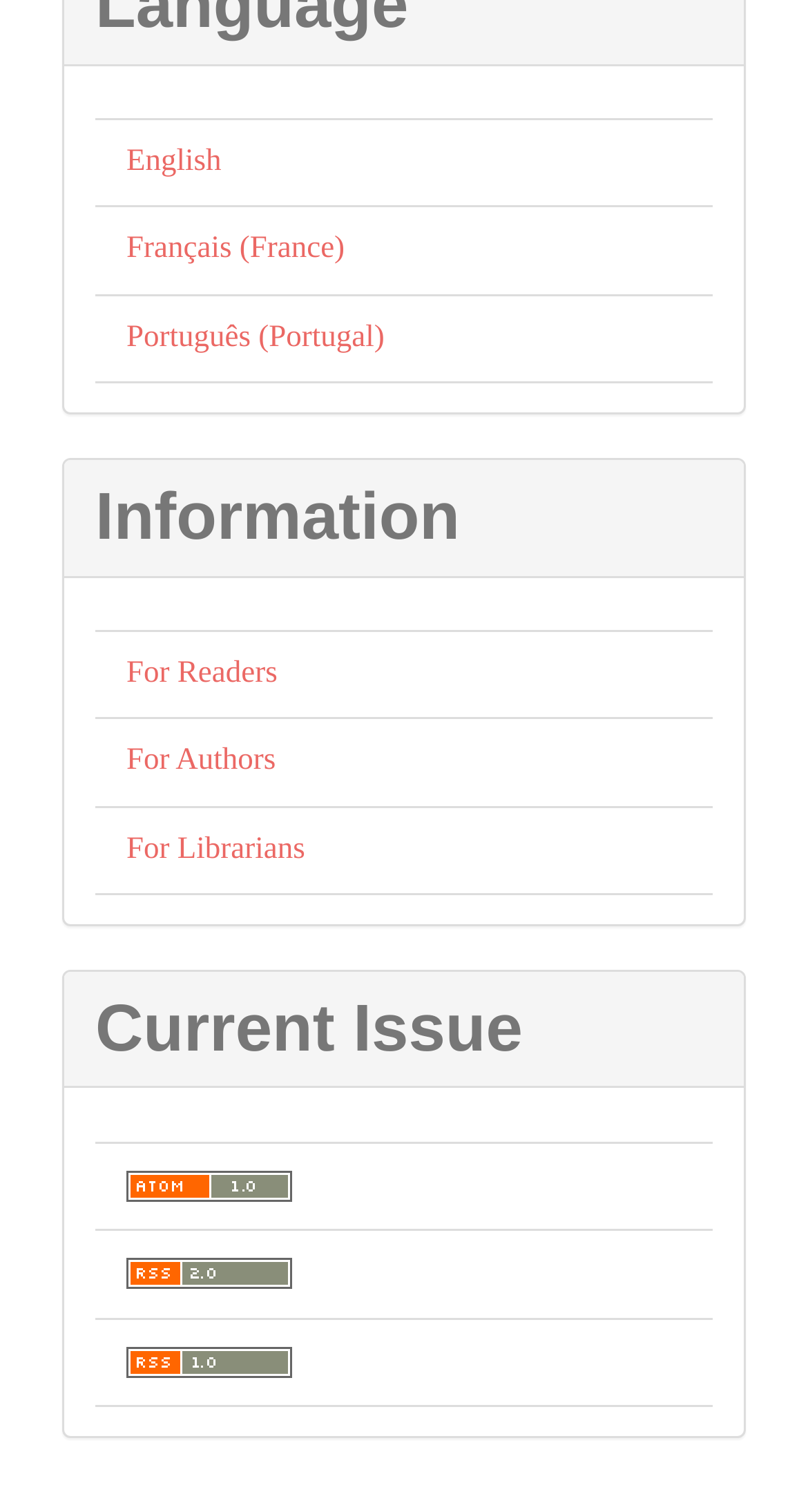Determine the bounding box coordinates of the section to be clicked to follow the instruction: "Select English language". The coordinates should be given as four float numbers between 0 and 1, formatted as [left, top, right, bottom].

[0.156, 0.096, 0.274, 0.118]